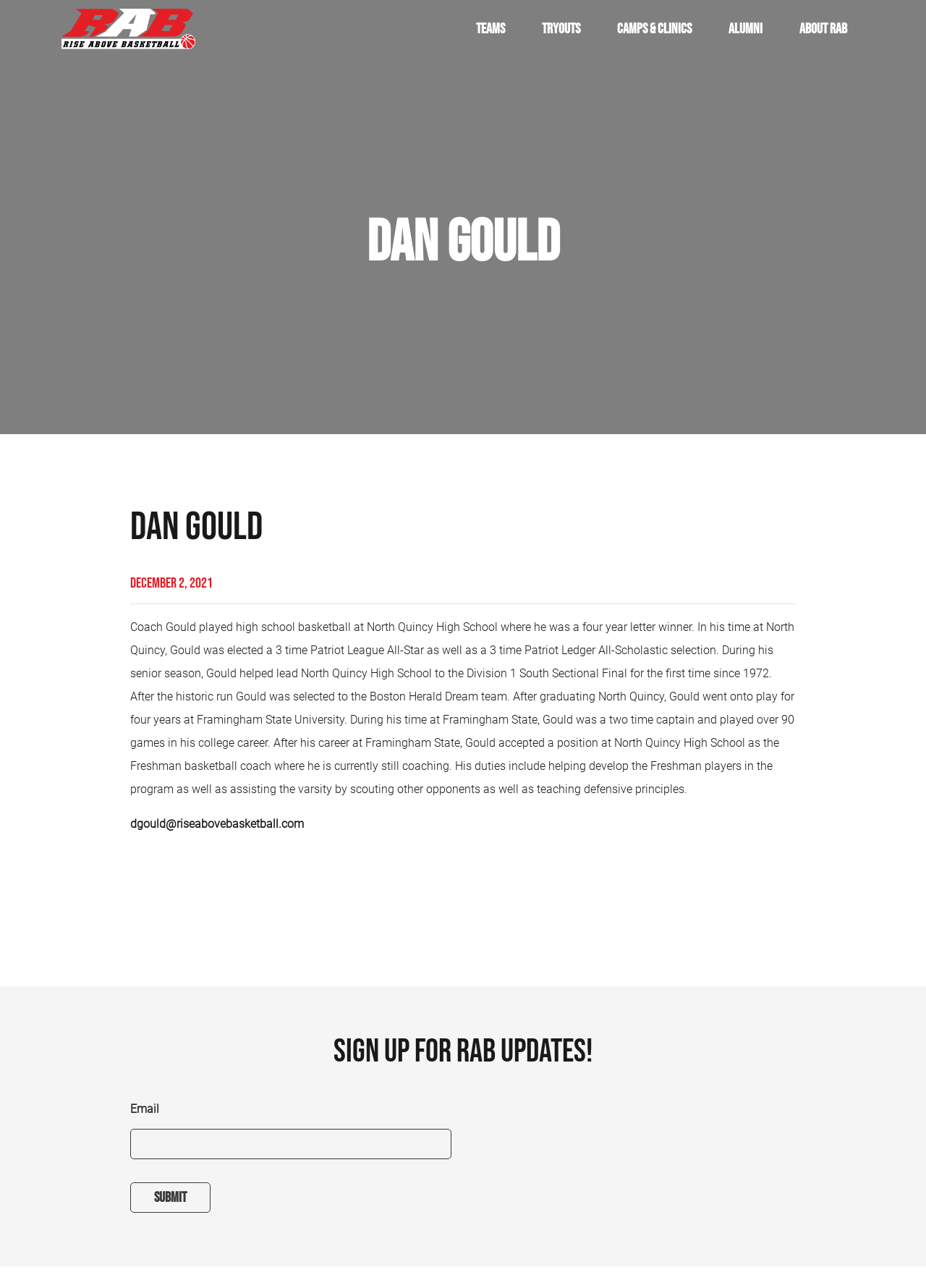Provide your answer in a single word or phrase: 
What is the current coaching position held by Dan Gould?

Freshman basketball coach